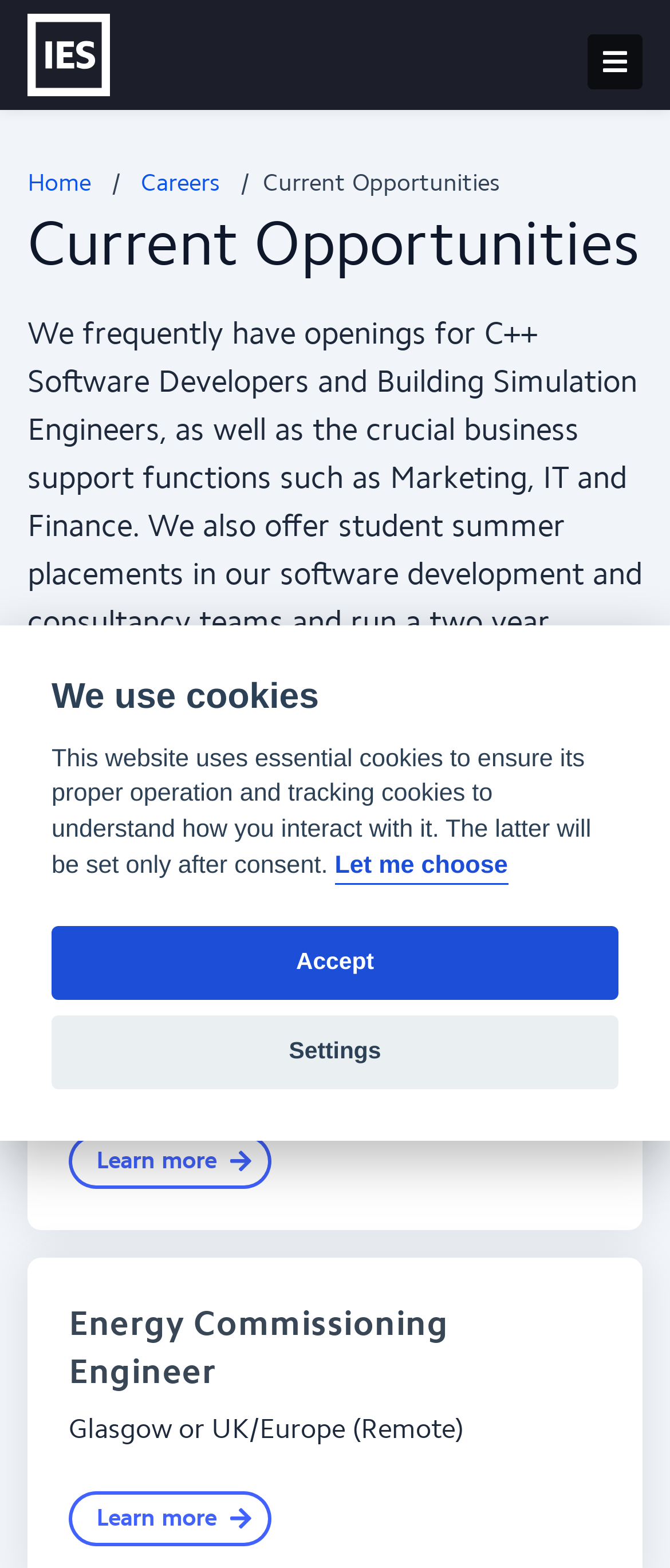Answer the question below using just one word or a short phrase: 
What is the purpose of the links below the job titles?

To learn more